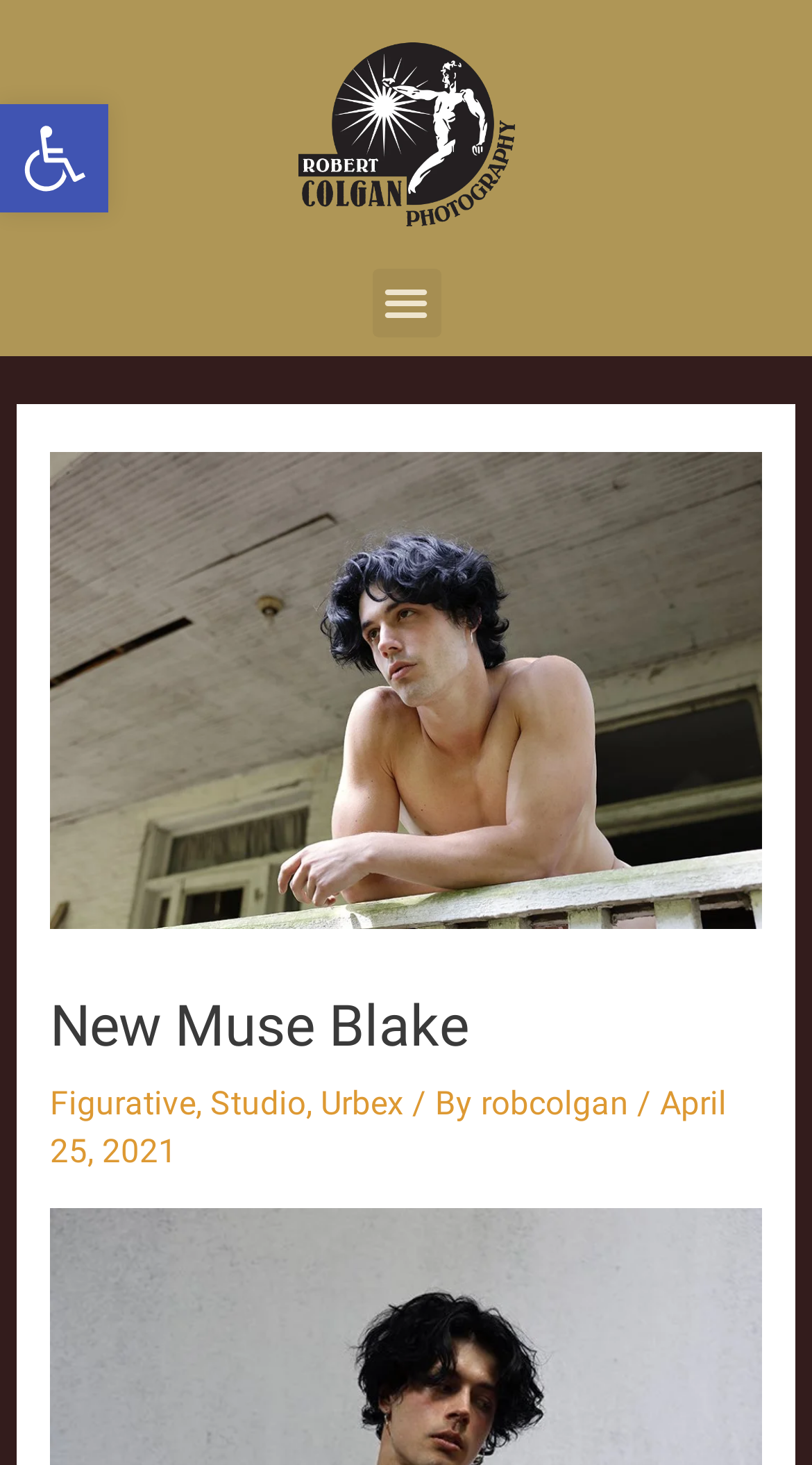What type of photography is featured on this webpage?
Use the image to answer the question with a single word or phrase.

Figurative, Studio, Urbex